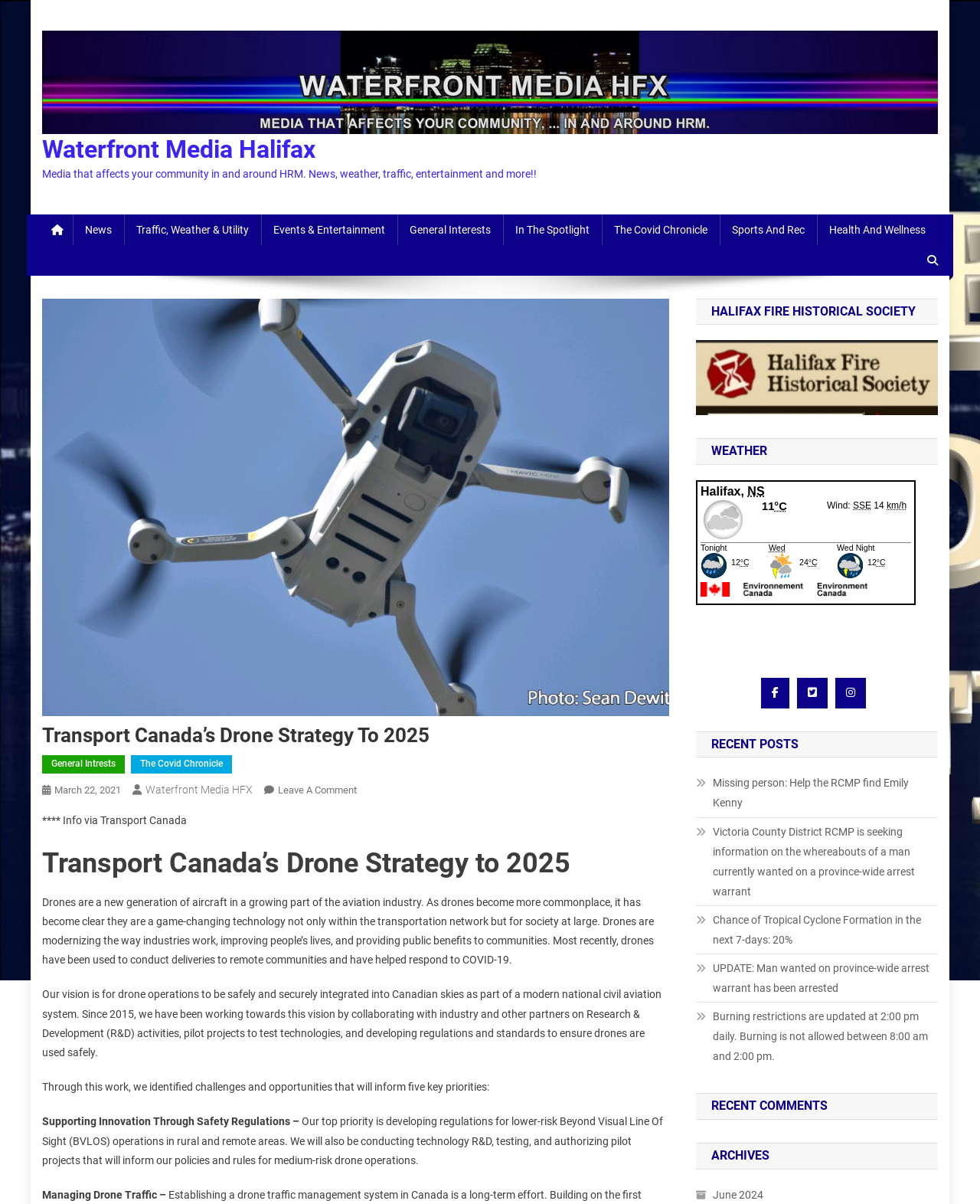What is the main topic of the webpage?
Please look at the screenshot and answer using one word or phrase.

Drone Strategy